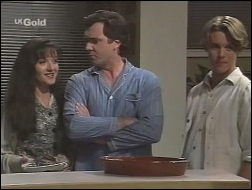Answer the question using only one word or a concise phrase: What is Karl Kennedy's body language?

Arms crossed